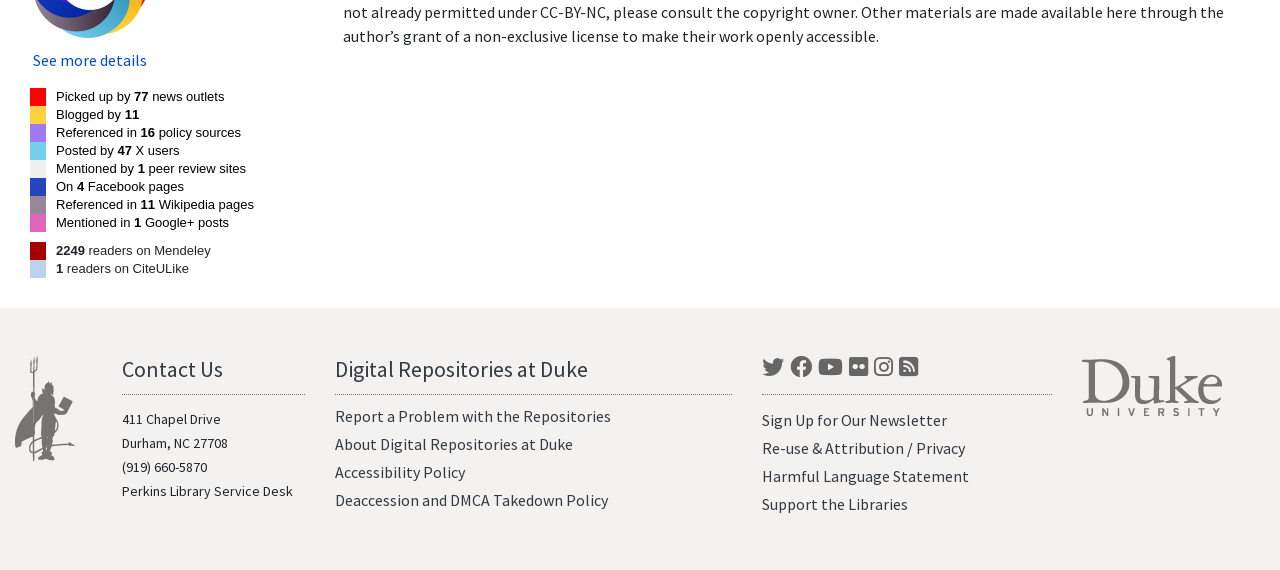What is the number of news outlets that picked up the story?
Please interpret the details in the image and answer the question thoroughly.

I found the answer by looking at the link 'Picked up by 77 news outlets' which is located at the top of the webpage, indicating that the story was picked up by 77 news outlets.